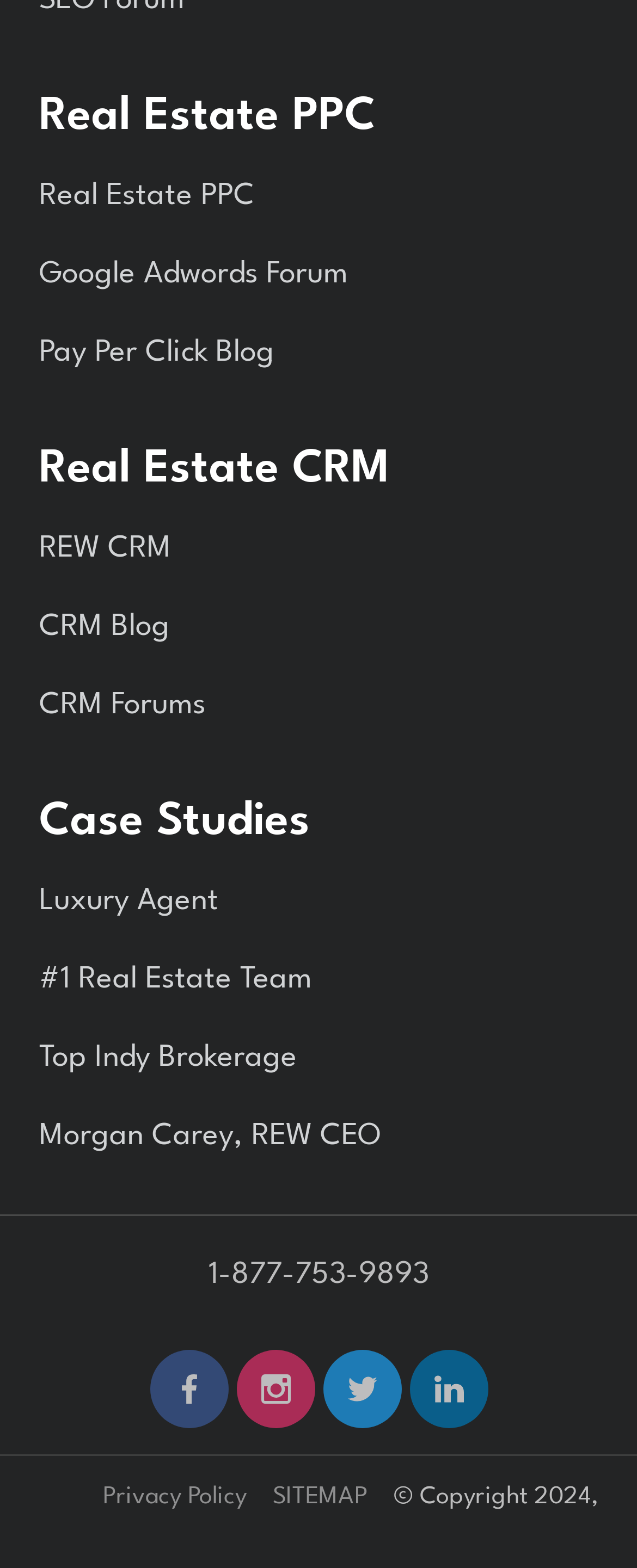Please identify the coordinates of the bounding box for the clickable region that will accomplish this instruction: "View Privacy Policy".

[0.141, 0.929, 0.408, 0.983]